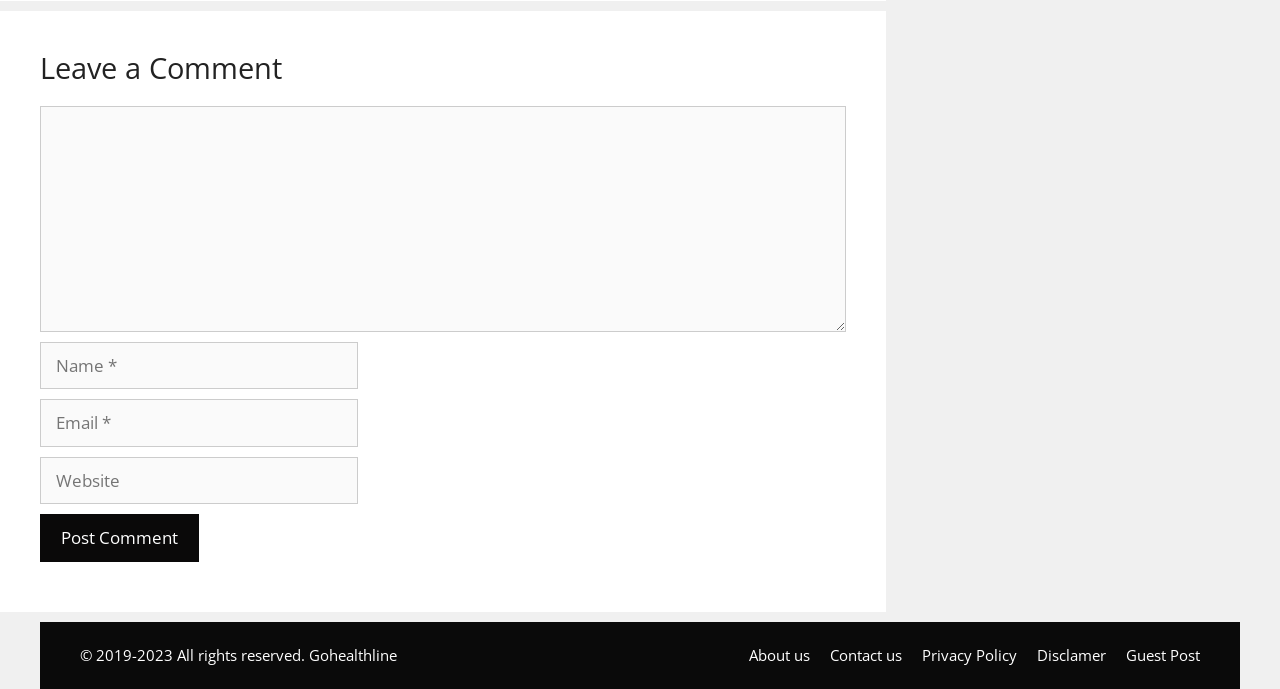Determine the coordinates of the bounding box for the clickable area needed to execute this instruction: "enter your email".

[0.031, 0.579, 0.28, 0.648]